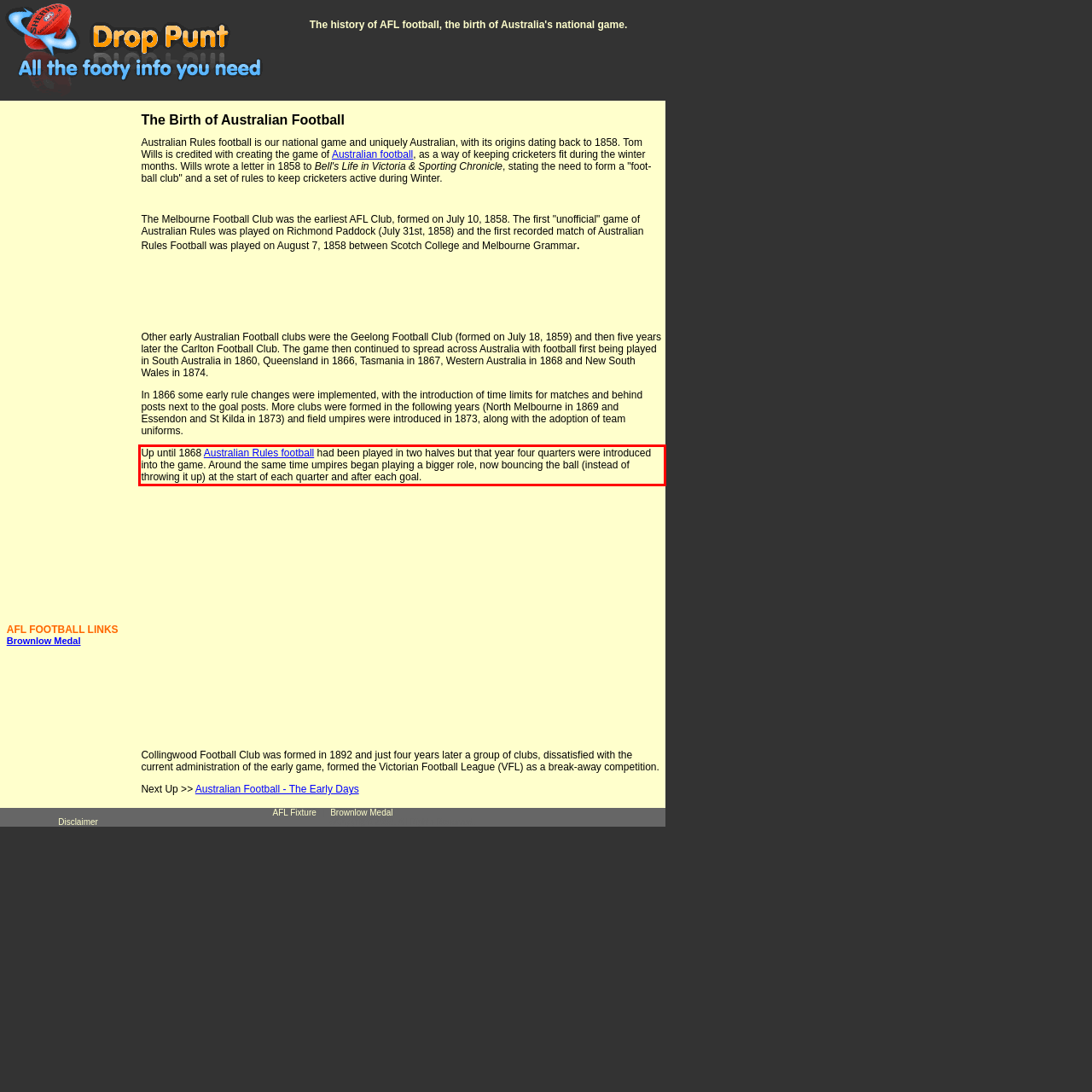Identify the text inside the red bounding box in the provided webpage screenshot and transcribe it.

Up until 1868 Australian Rules football had been played in two halves but that year four quarters were introduced into the game. Around the same time umpires began playing a bigger role, now bouncing the ball (instead of throwing it up) at the start of each quarter and after each goal.